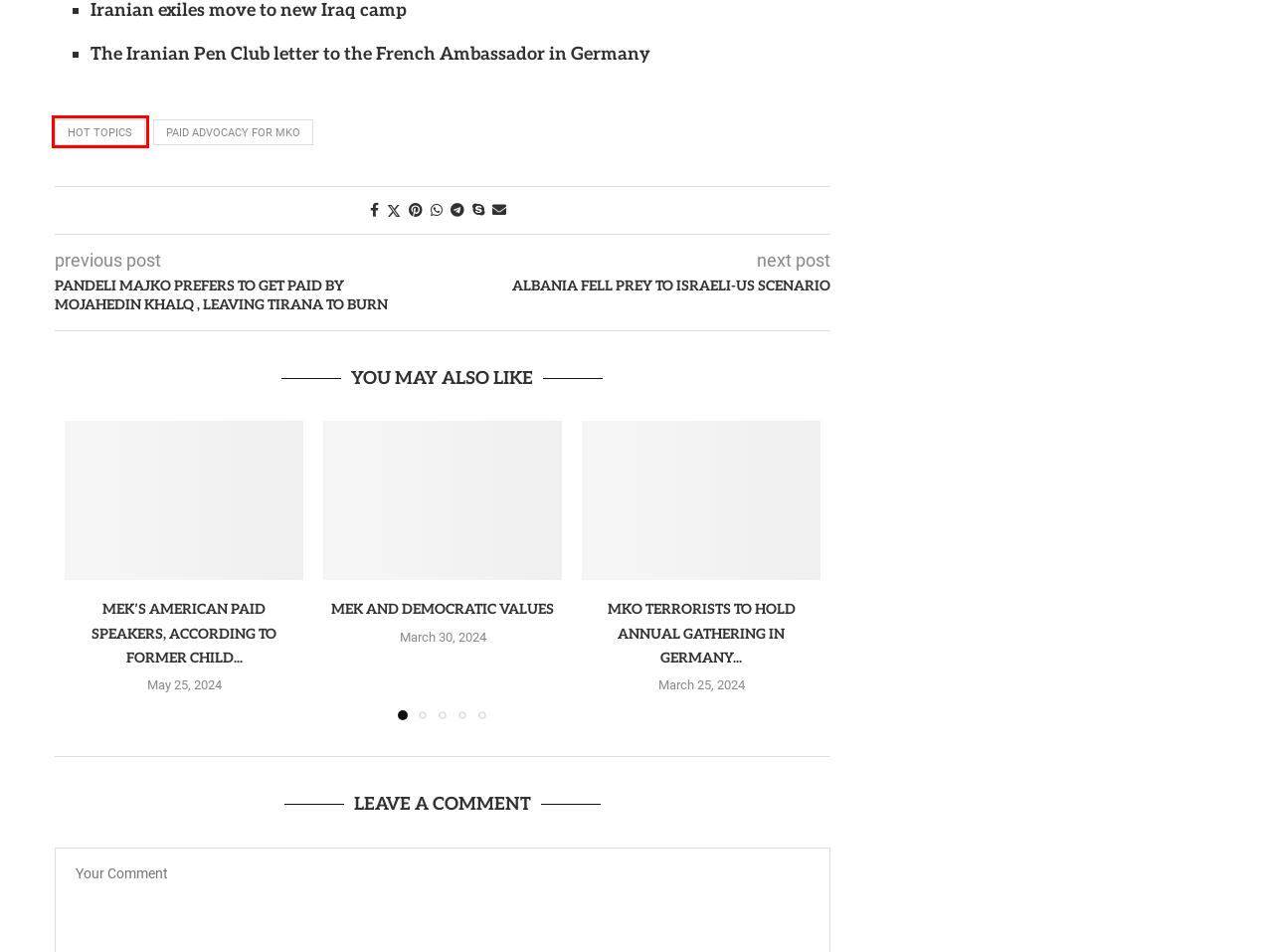You are provided with a screenshot of a webpage containing a red rectangle bounding box. Identify the webpage description that best matches the new webpage after the element in the bounding box is clicked. Here are the potential descriptions:
A. Donors to Bob Menendez Legal Defense Linked to ex-Terror Group - Nejat Society
B. MEK and Democratic Values - Nejat Society
C. Pandeli Majko prefers to get paid by Mojahedin Khalq , leaving Tirana to burn - Nejat Society
D. Albania fell prey to Israeli-US scenario - Nejat Society
E. Paid advocacy for MKO - Nejat Society
F. MKO terrorists to hold annual gathering in Germany as France refuses to host event - Nejat Society
G. MEK’s American paid speakers, according to former child soldier - Nejat Society
H. Hot Topics - Nejat Society

H